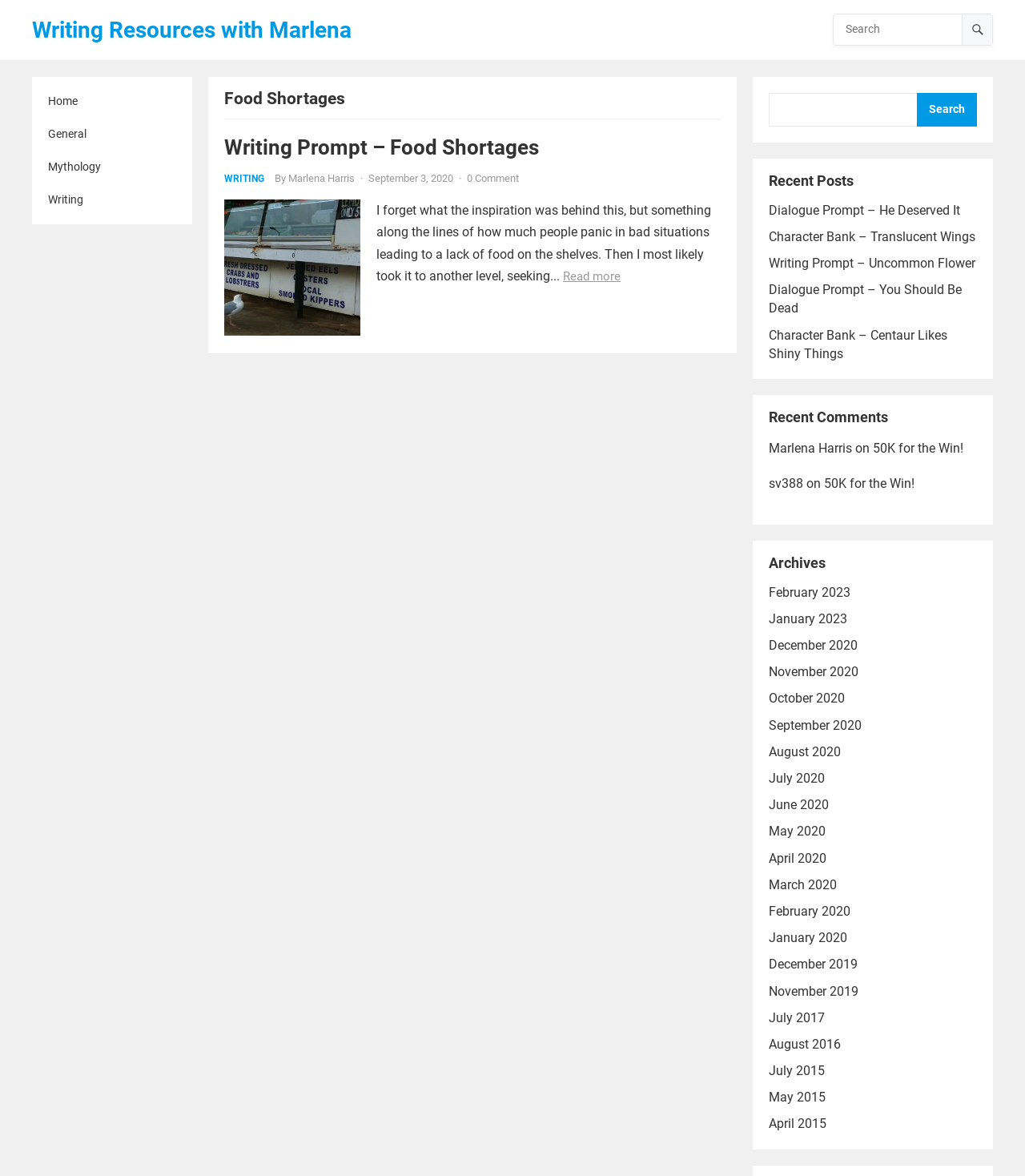Convey a detailed summary of the webpage, mentioning all key elements.

This webpage is an archive of food shortage-related writing resources. At the top, there is a navigation bar with links to "Home", "General", "Mythology", and "Writing". Below the navigation bar, there is a main content area with a heading "Food Shortages" and a subheading "Writing Prompt – Food Shortages". 

To the right of the subheading, there is a link to the writing prompt, followed by the author's name "Marlena Harris" and the date "September 3, 2020". Below this, there is a brief text describing the inspiration behind the writing prompt, and a "Read more" link.

On the right side of the page, there is a search bar with a search button. Below the search bar, there are three sections: "Recent Posts", "Recent Comments", and "Archives". The "Recent Posts" section lists several links to recent posts, including "Dialogue Prompt – He Deserved It", "Character Bank – Translucent Wings", and "Writing Prompt – Uncommon Flower". The "Recent Comments" section appears to be empty. The "Archives" section lists links to monthly archives from February 2023 to April 2015.

At the bottom of the page, there is a footer section with links to "Marlena Harris" and "50K for the Win!", as well as a few other links.